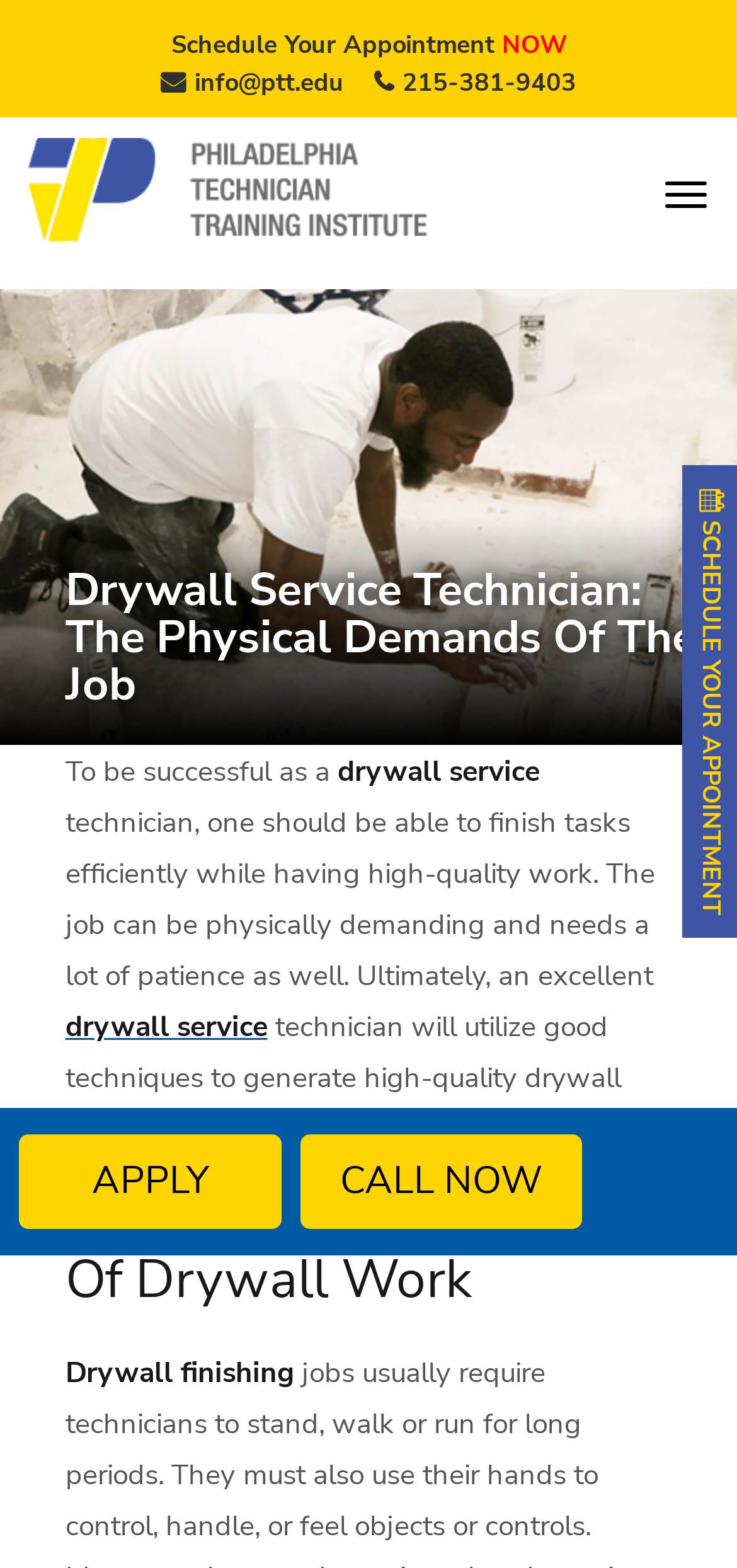Present a detailed account of what is displayed on the webpage.

The webpage is about the physical demands of being a drywall service technician. At the top left, there is a logo image. Next to it, there are three links: "Schedule Your Appointment NOW", an email address, and a phone number. 

Below the logo, there is a main heading that reads "Drywall Service Technician: The Physical Demands Of The Job". Underneath the heading, there are three paragraphs of text that describe the job requirements, including the need to finish tasks efficiently, having high-quality work, and being physically demanding. The second paragraph contains a link to "drywall service". 

Further down, there is a subheading "Physical Requirements Of Drywall Work", followed by a paragraph of text that mentions "drywall finishing". 

On the top right, there is a menu button. At the bottom left, there are two links: "APPLY" and "CALL NOW". On the bottom right, there is another link to "SCHEDULE YOUR APPOINTMENT".